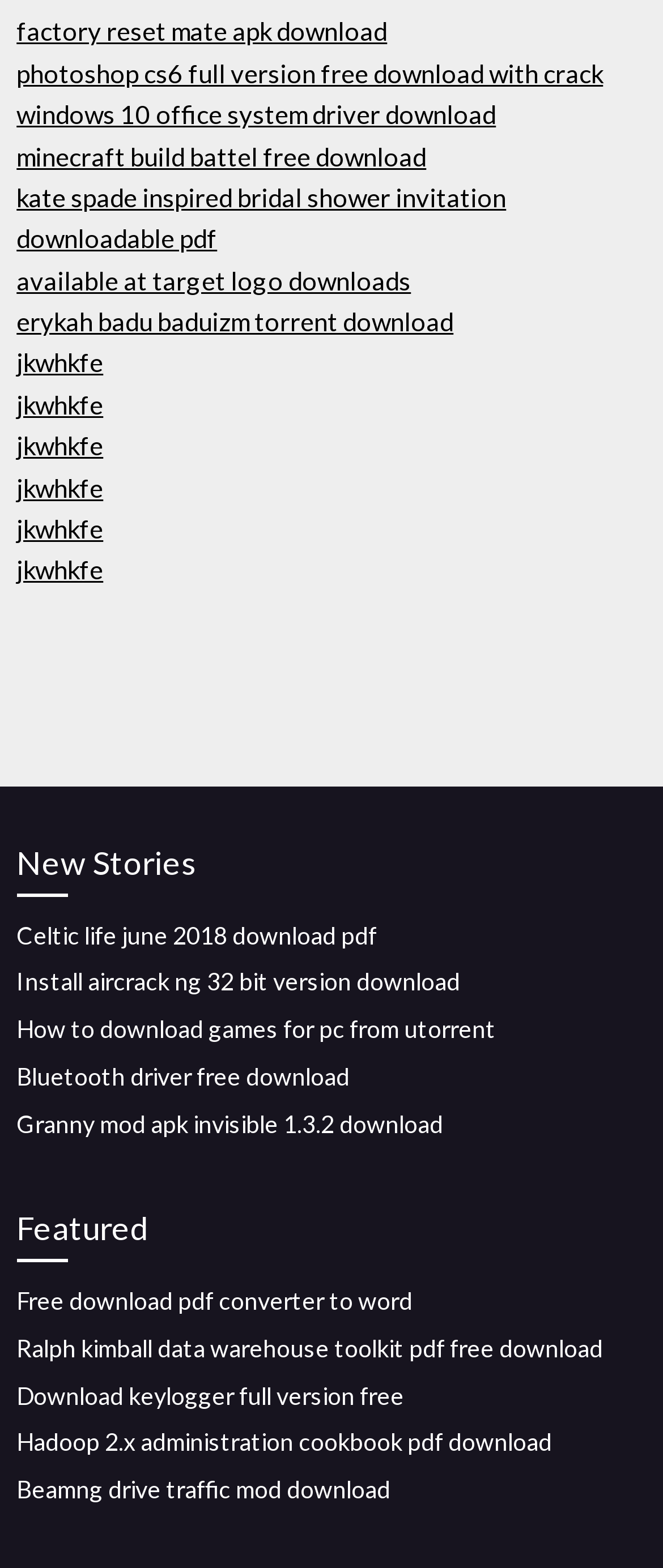Please respond in a single word or phrase: 
What is the first downloadable item?

Factory reset mate apk